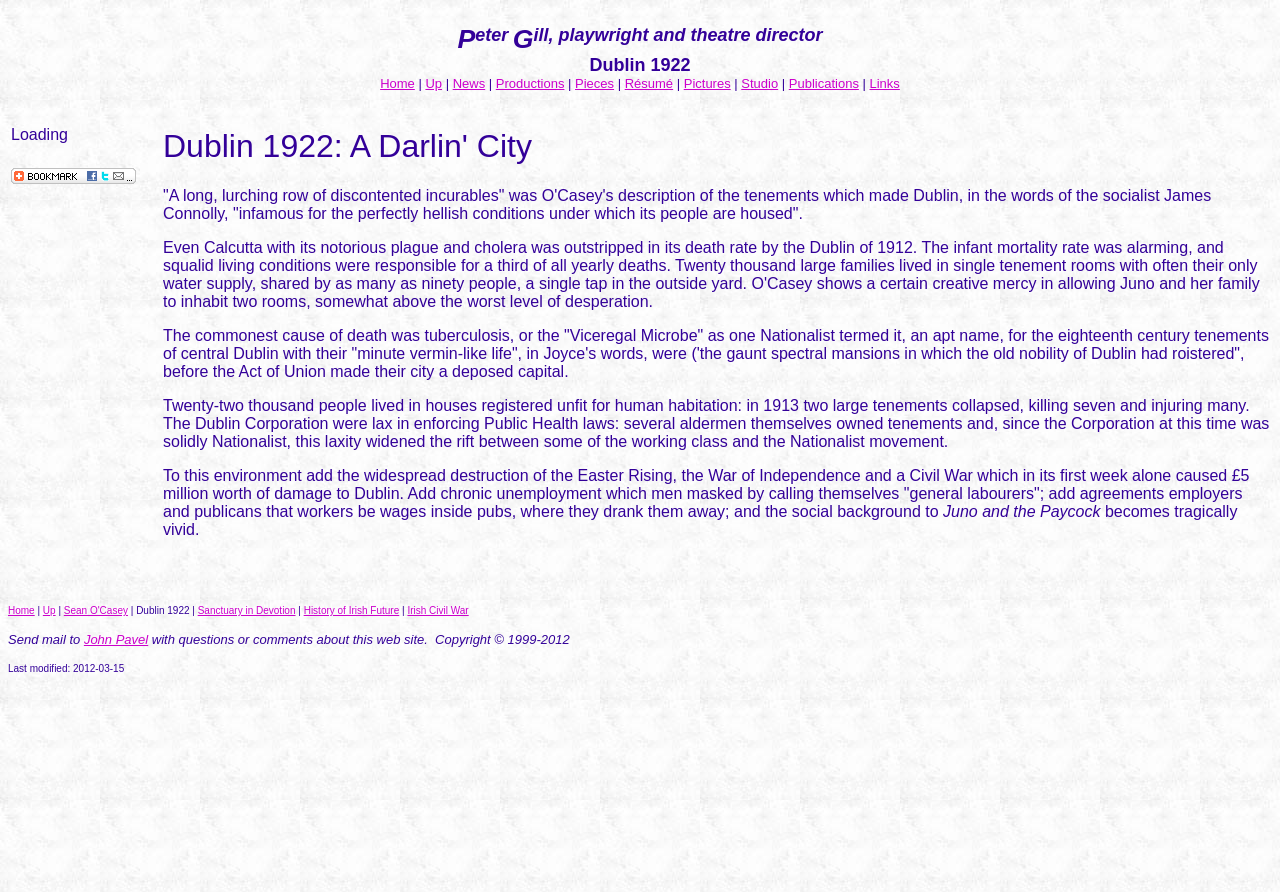How many links are there in the top navigation bar?
Answer the question using a single word or phrase, according to the image.

11